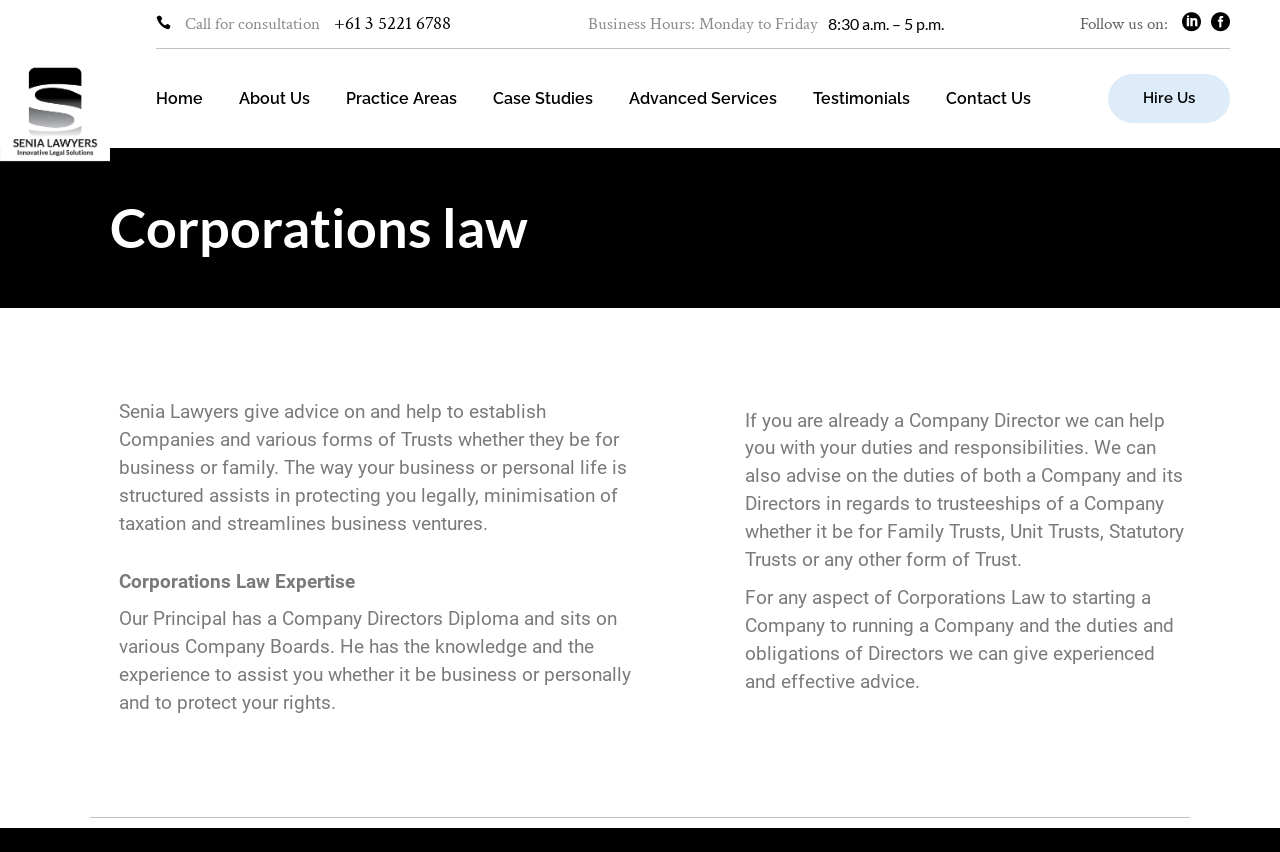Highlight the bounding box coordinates of the element you need to click to perform the following instruction: "Call the phone number."

[0.261, 0.013, 0.352, 0.042]